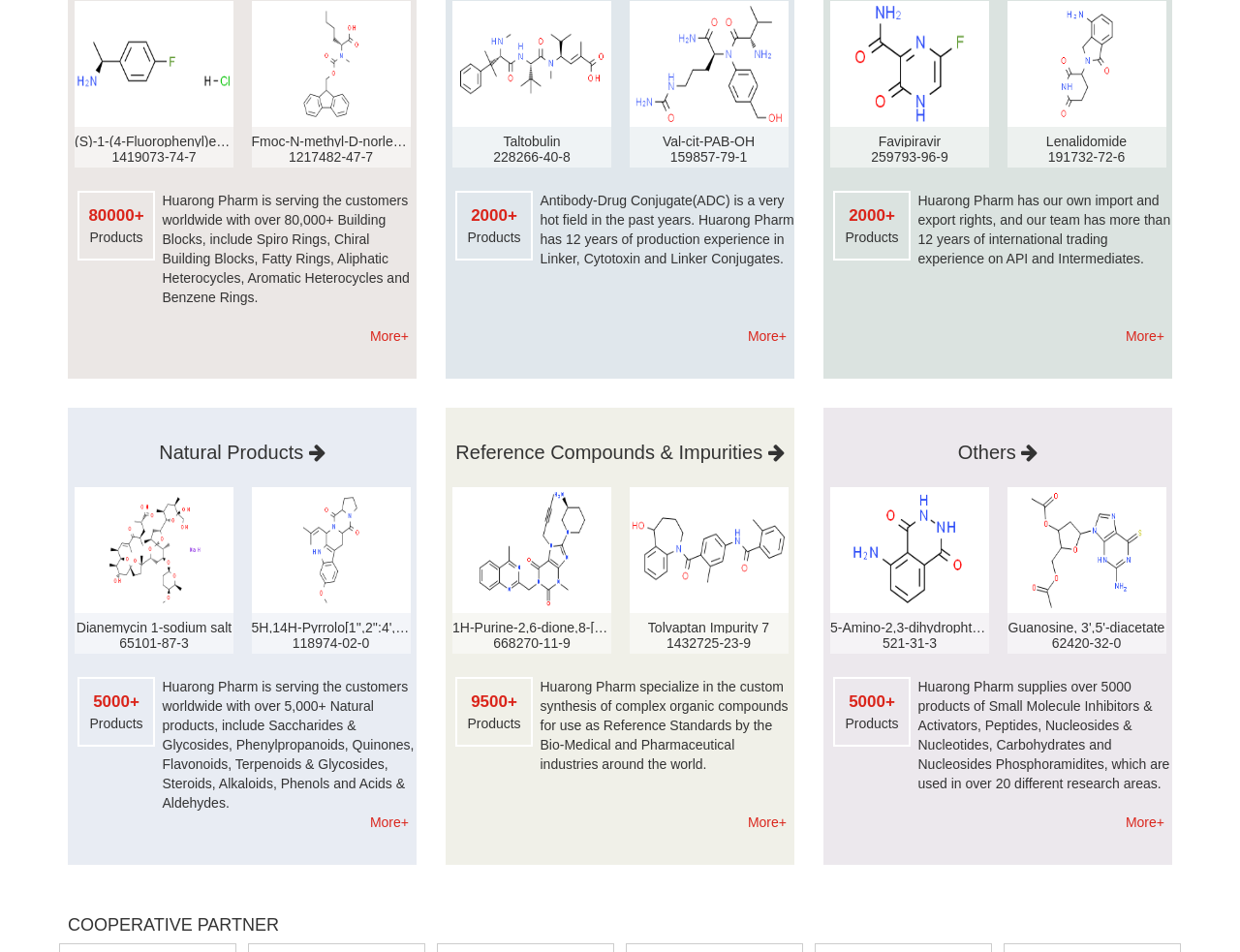Please give a short response to the question using one word or a phrase:
How many Building Blocks does Huarong Pharm have?

80,000+